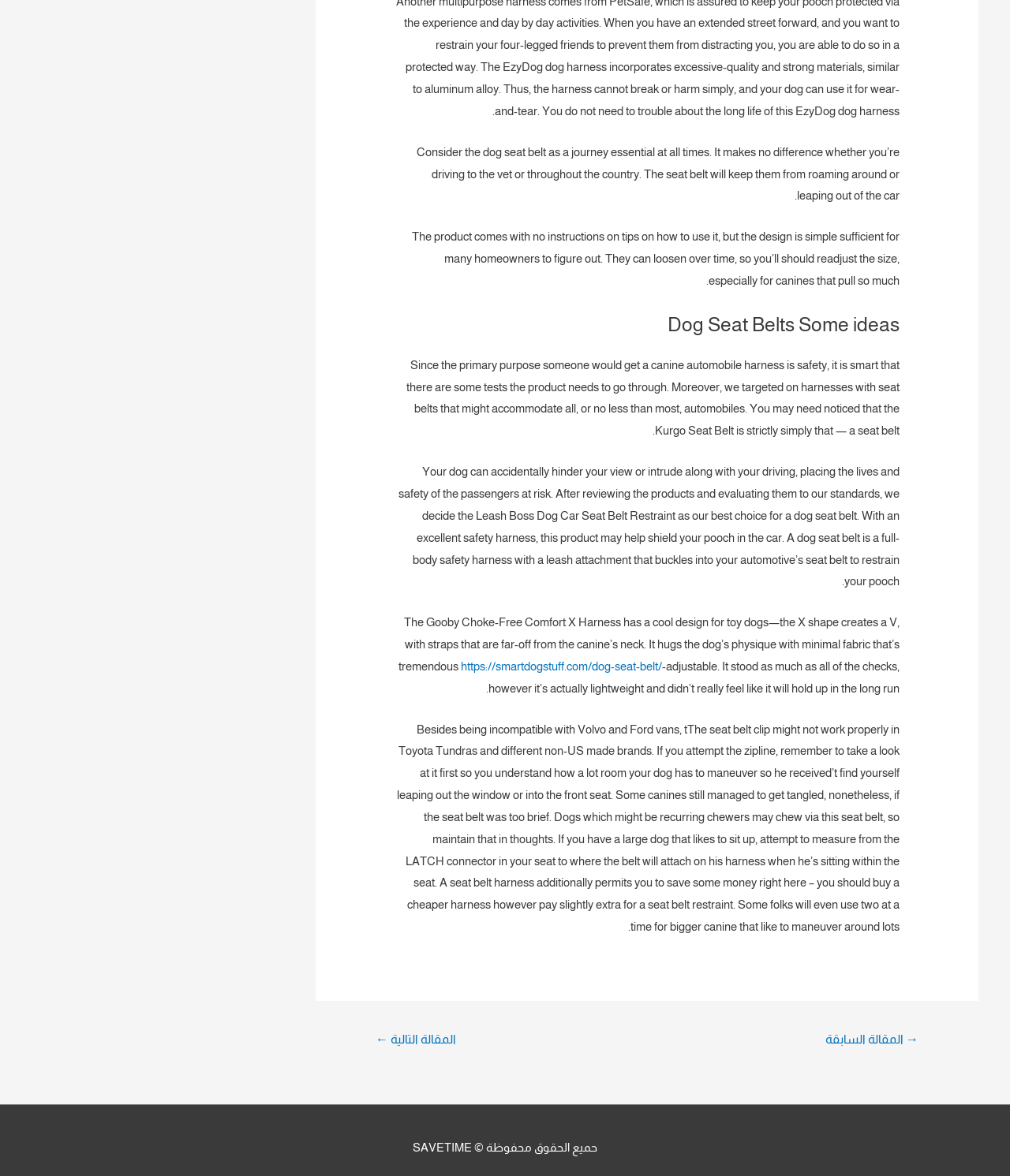Please answer the following question using a single word or phrase: 
What is the name of the recommended dog seat belt?

Leash Boss